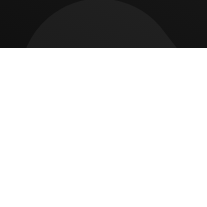Respond to the following question with a brief word or phrase:
Is there any text visible above the logo?

No